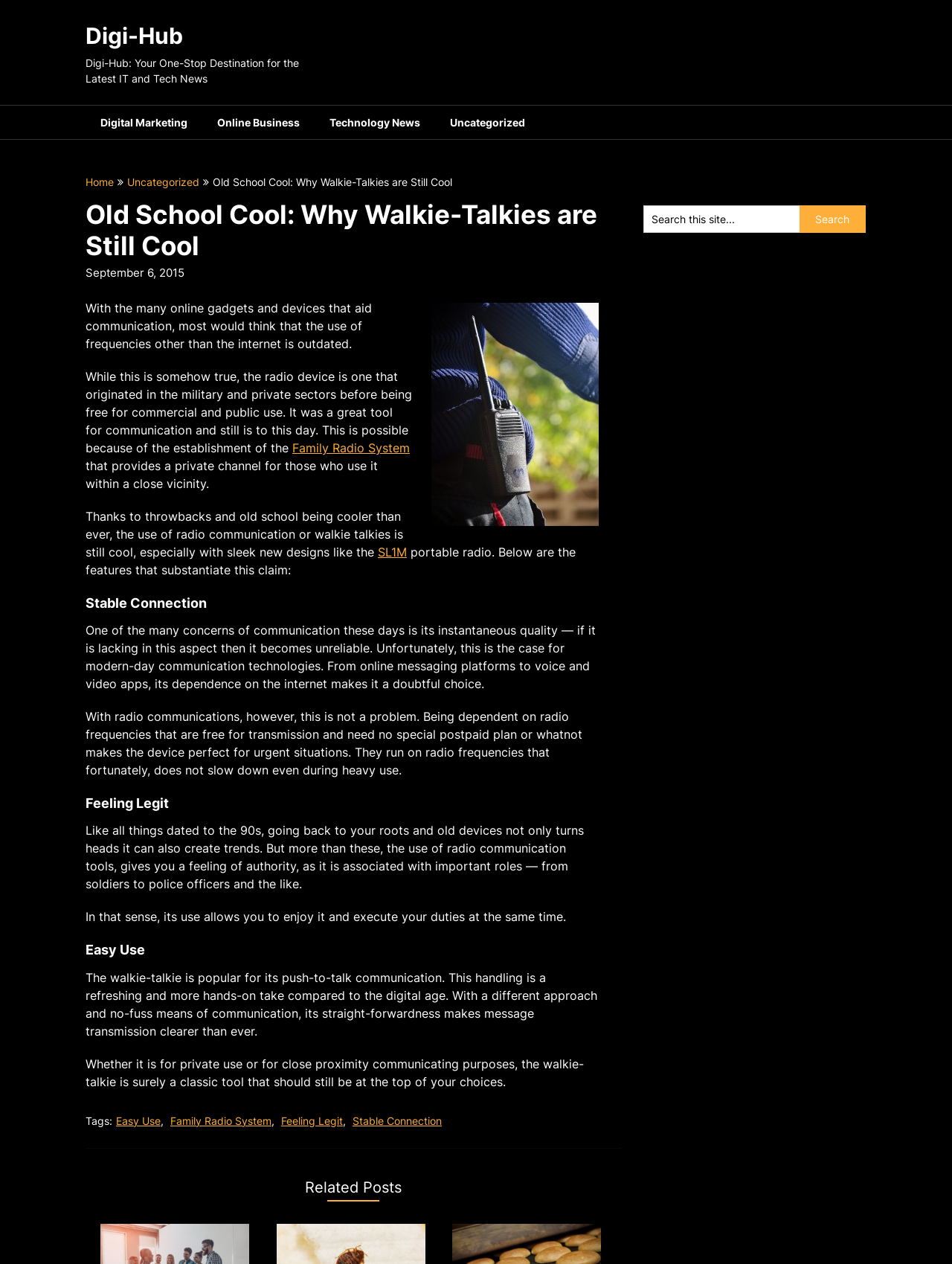Elaborate on the webpage's design and content in a detailed caption.

This webpage is about the relevance and coolness of walkie-talkies in the 21st century. At the top, there is a heading "Digi-Hub" with a link to it, followed by a brief description of Digi-Hub as a one-stop destination for the latest IT and tech news. Below this, there are four links to different categories: Digital Marketing, Online Business, Technology News, and Uncategorized.

To the right of these links, there is a link to the "Home" page and another link to "Uncategorized". Below these links, there is a heading "Old School Cool: Why Walkie-Talkies are Still Cool" with a subheading and a date "September 6, 2015". Next to this heading, there is an image of a walkie-talkie.

The main content of the webpage is divided into sections, each with a heading. The first section explains how walkie-talkies are still useful despite the prevalence of online gadgets and devices. It mentions that walkie-talkies originated in the military and private sectors before being available for commercial and public use.

The next section highlights the features of walkie-talkies, including their stable connection, which is not dependent on the internet. This makes them perfect for urgent situations. The following sections discuss how using walkie-talkies can give users a feeling of authority, as they are associated with important roles, and how they are easy to use with their push-to-talk communication.

At the bottom of the page, there are links to related tags, including "Easy Use", "Family Radio System", "Feeling Legit", and "Stable Connection". Below these links, there is a heading "Related Posts". On the right side of the page, there is a search box with a button to search the site.